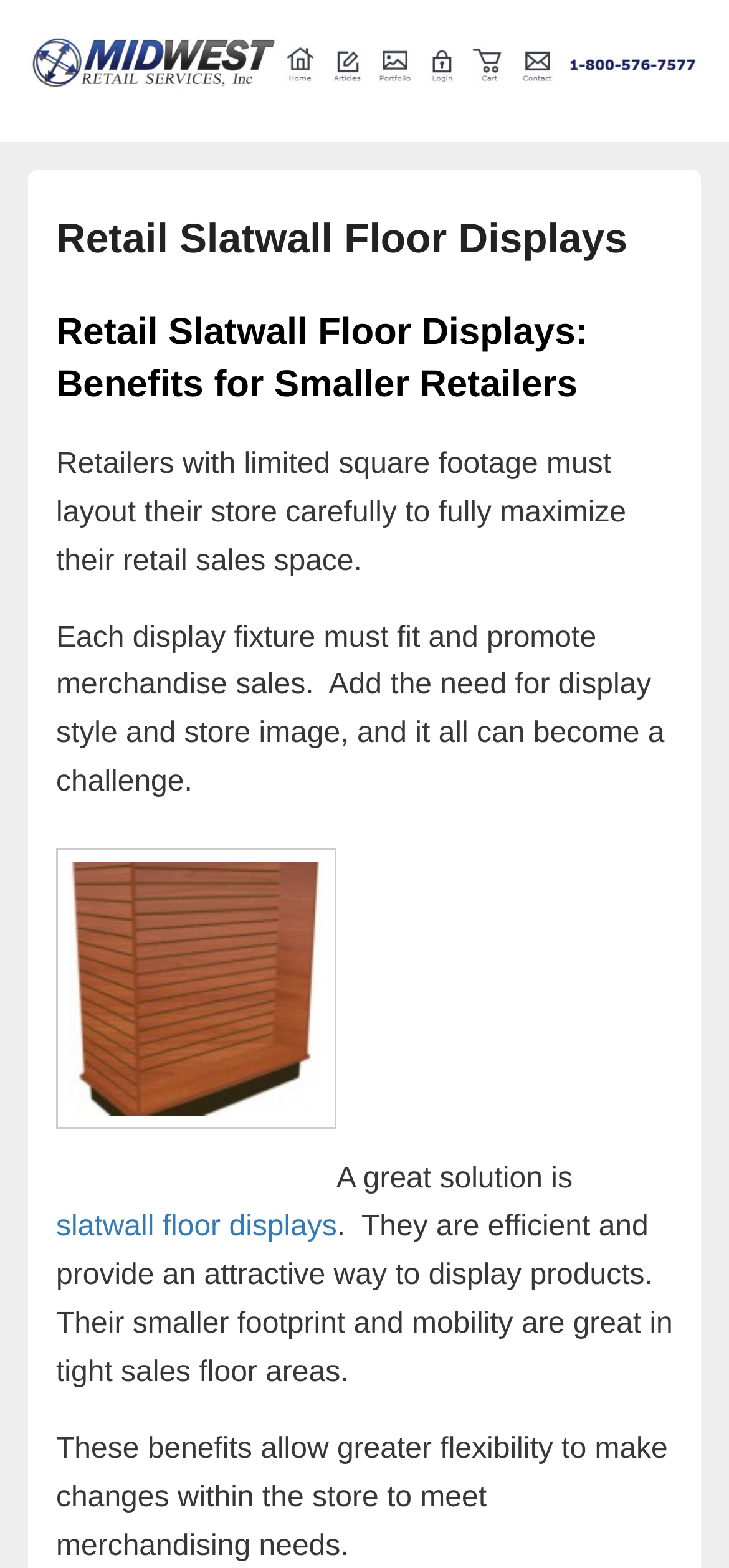Identify and provide the text content of the webpage's primary headline.

Retail Slatwall Floor Displays